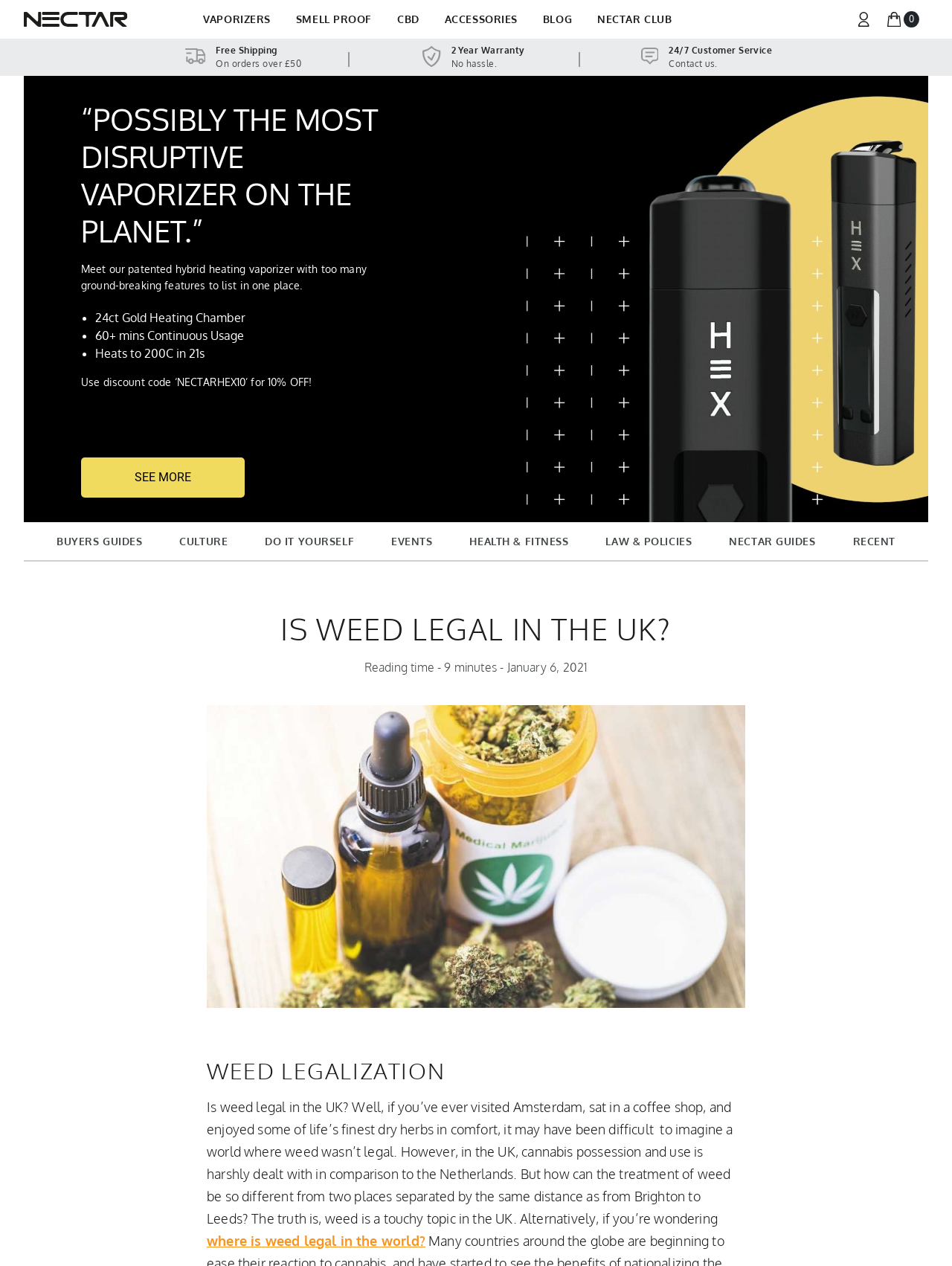How many links are there in the navigation menu?
Carefully analyze the image and provide a thorough answer to the question.

The navigation menu is located at the top of the webpage and contains links to different sections of the website. By counting the links, we can see that there are 8 links in total, namely 'VAPORIZERS', 'SMELL PROOF', 'CBD', 'ACCESSORIES', 'BLOG', 'NECTAR CLUB', and two links with no text.